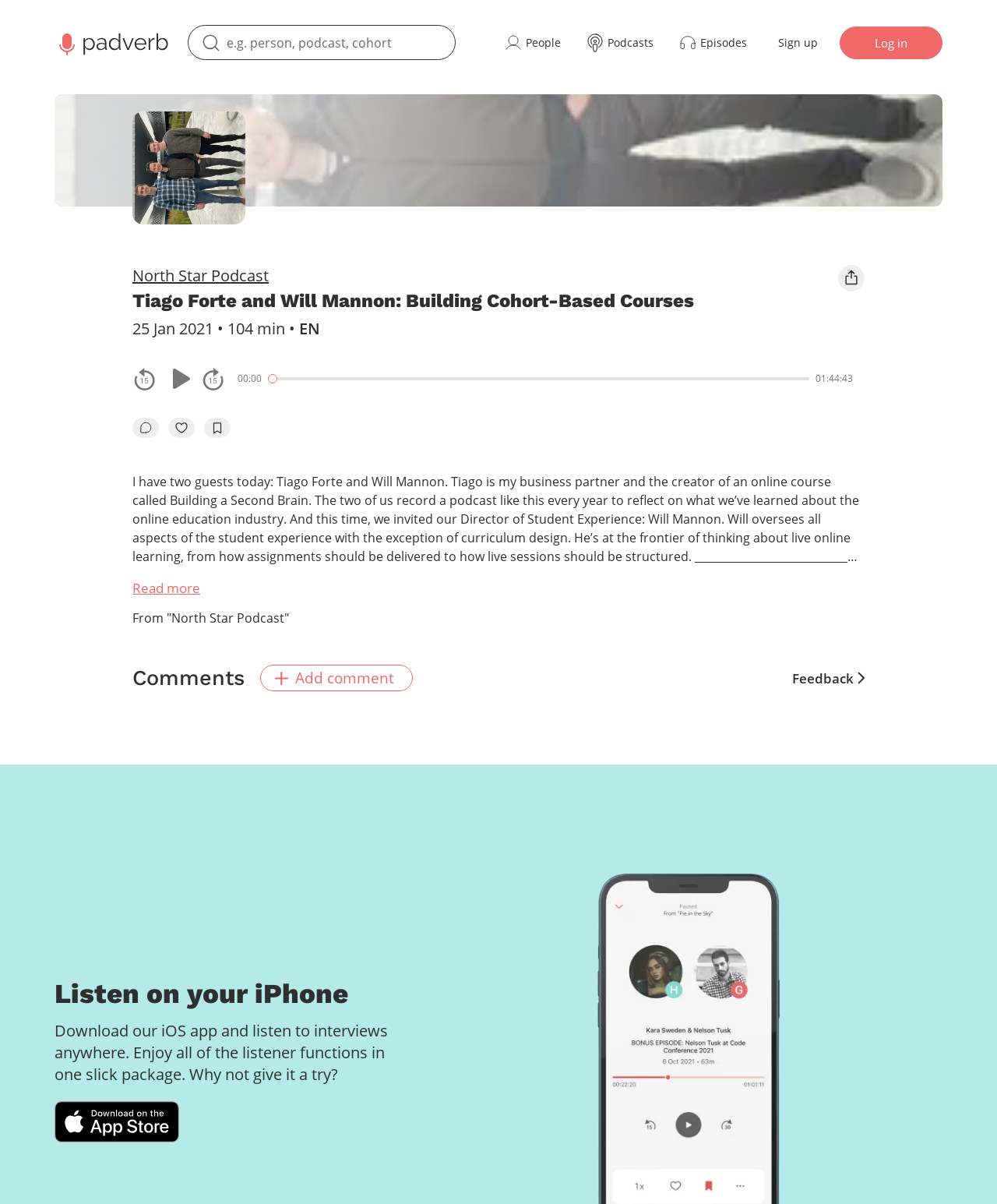How many links are there in the 'Show Notes' section?
Provide an in-depth answer to the question, covering all aspects.

I counted the number of link elements in the 'Show Notes' section. There are 14 link elements, each corresponding to a timestamp and a description of the topic discussed in the podcast episode.